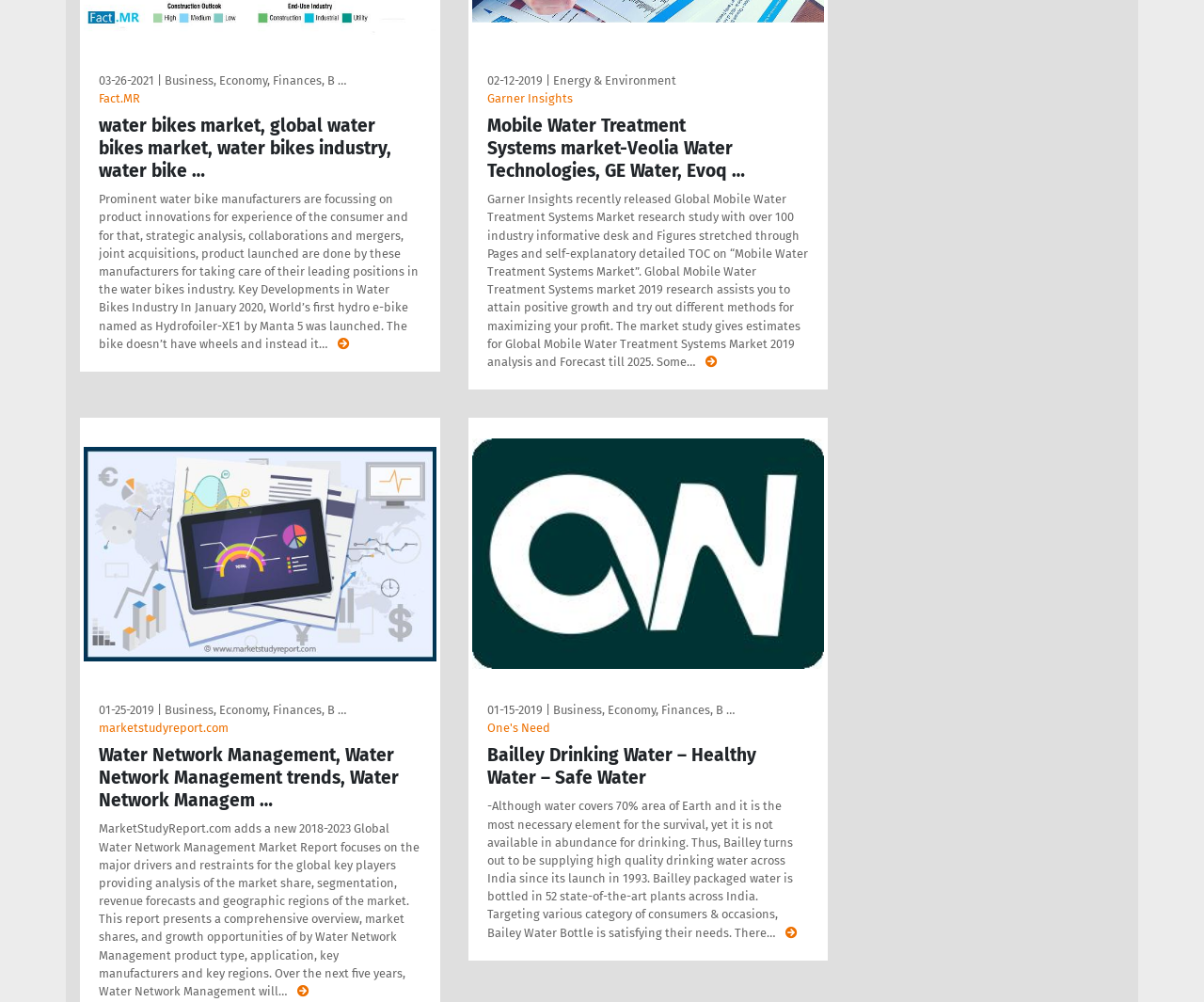Locate the bounding box coordinates of the clickable part needed for the task: "View the report on Mobile Water Treatment Systems market".

[0.404, 0.115, 0.672, 0.182]